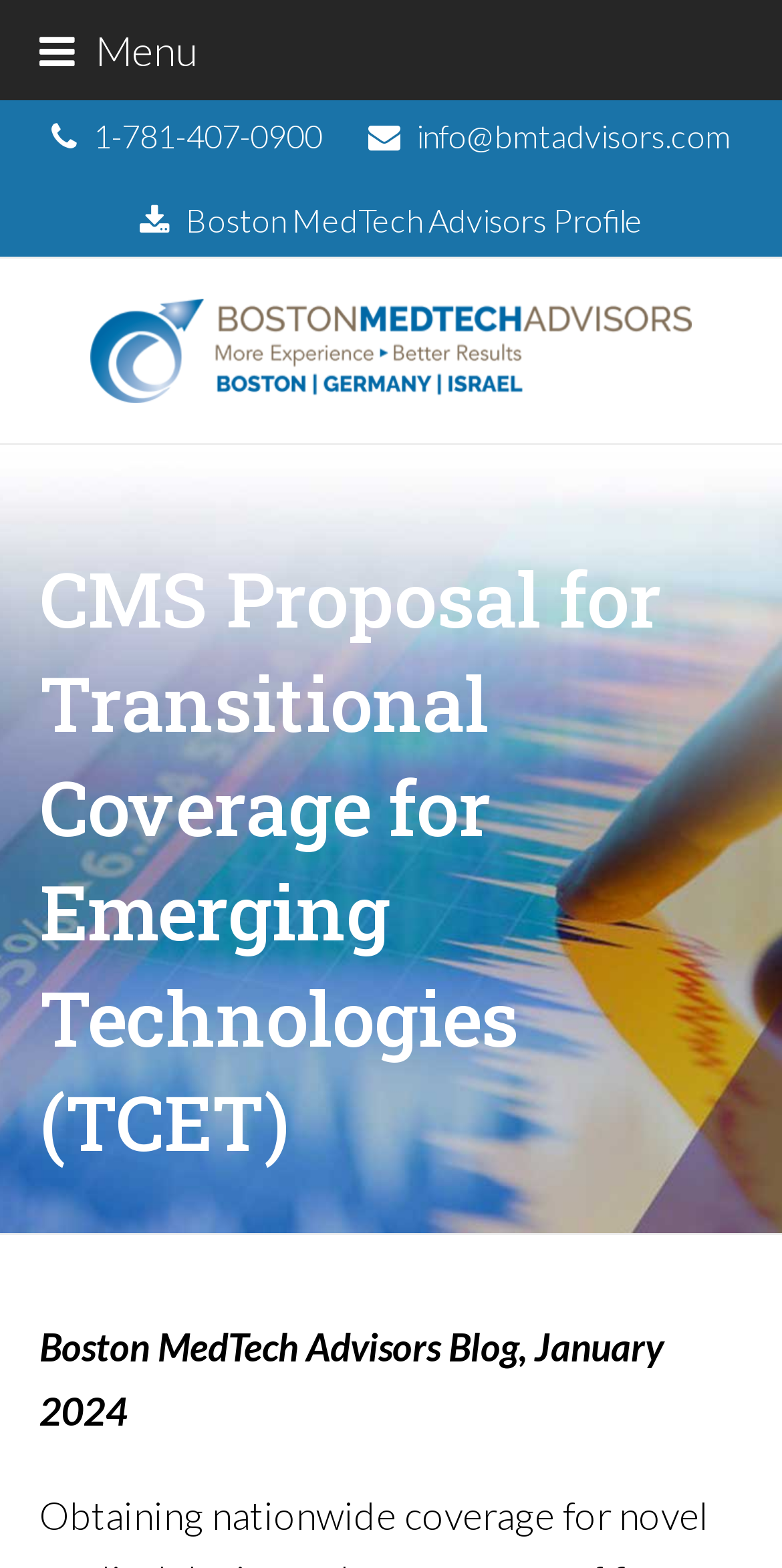What is the date of the blog post?
Please provide a detailed answer to the question.

I found the date of the blog post by looking at the bottom section of the webpage, where I saw a static text with the date 'January 2024'. This is likely the date when the blog post was published.